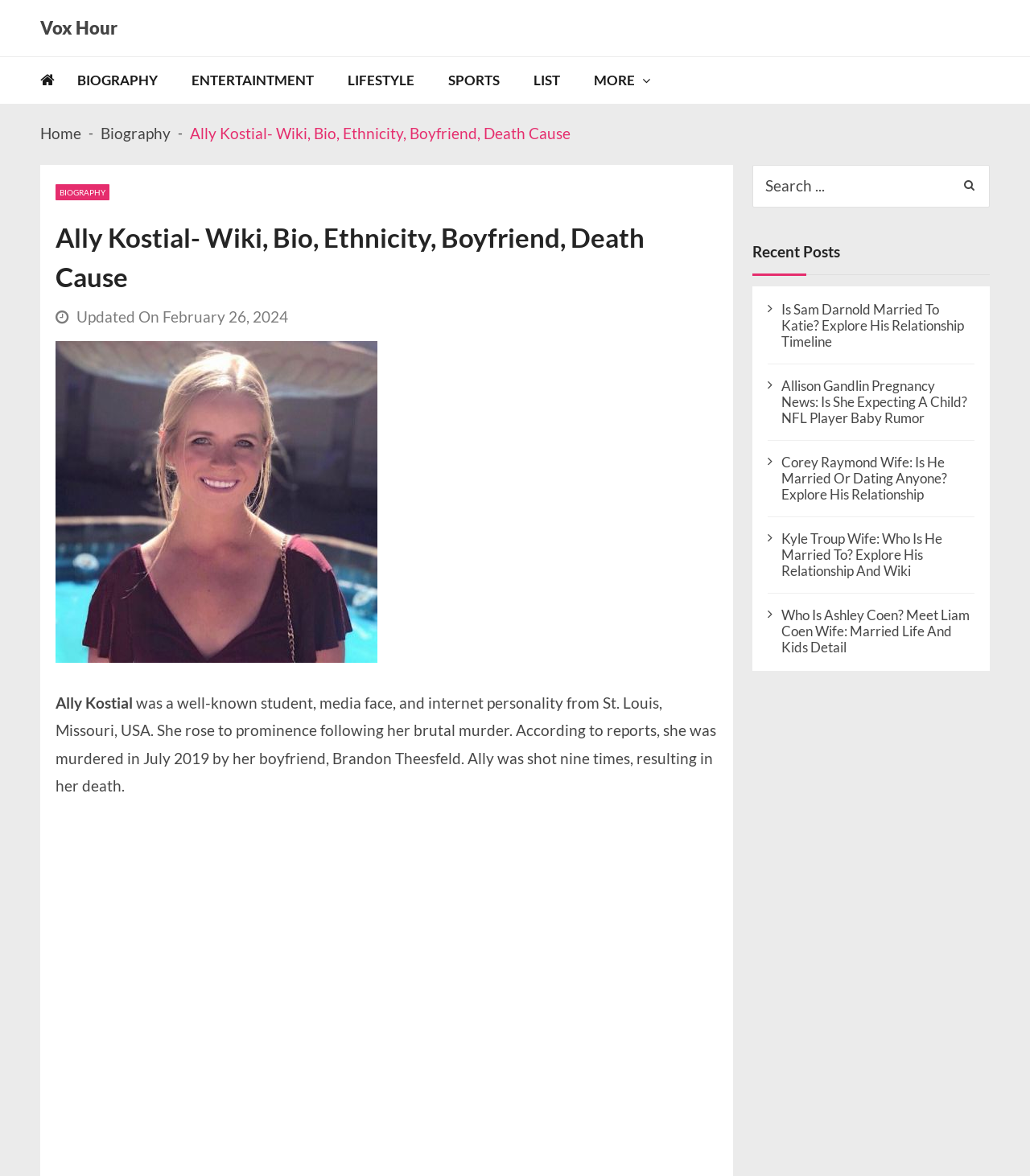Extract the primary header of the webpage and generate its text.

Ally Kostial- Wiki, Bio, Ethnicity, Boyfriend, Death Cause